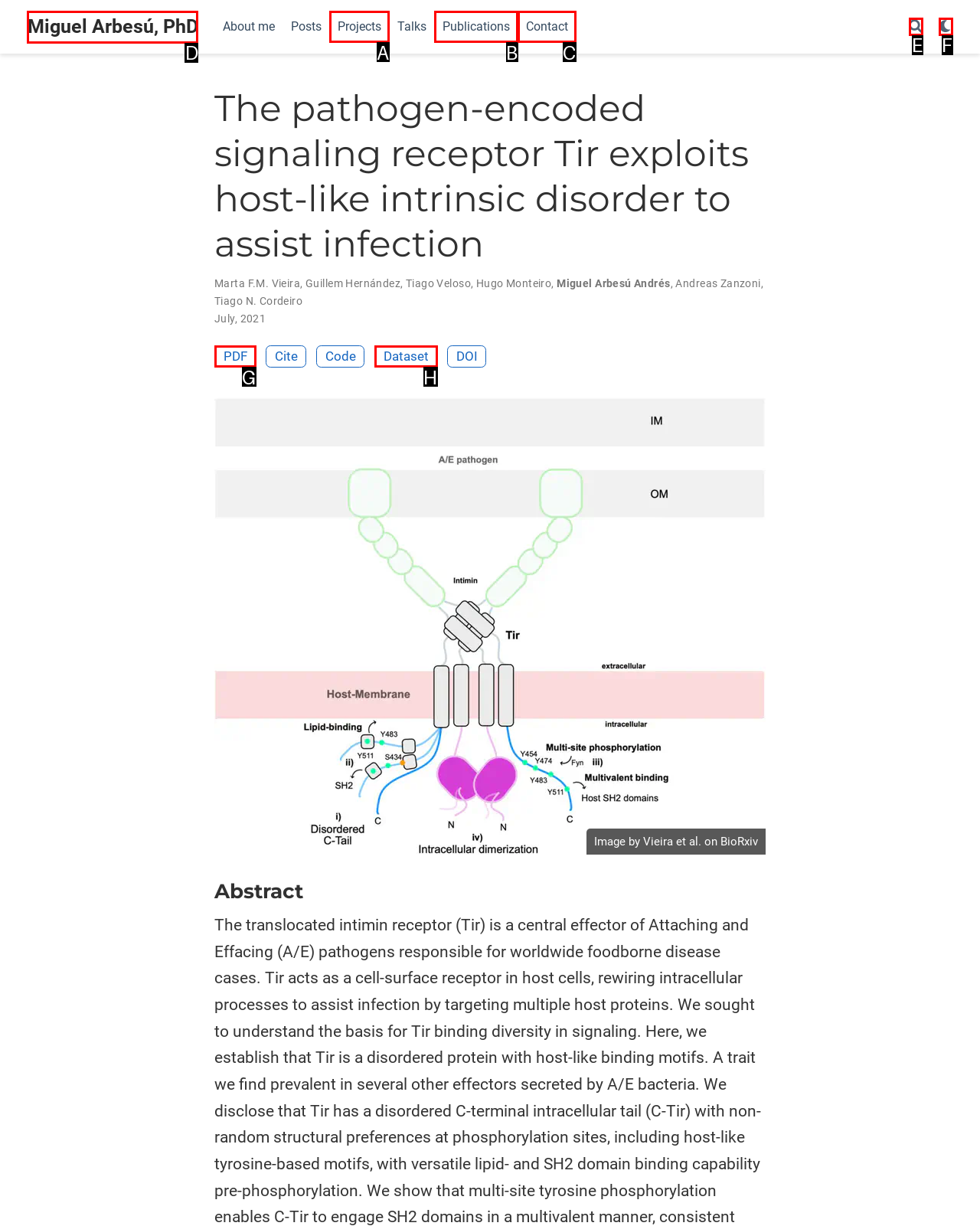Find the HTML element to click in order to complete this task: View author's profile
Answer with the letter of the correct option.

D